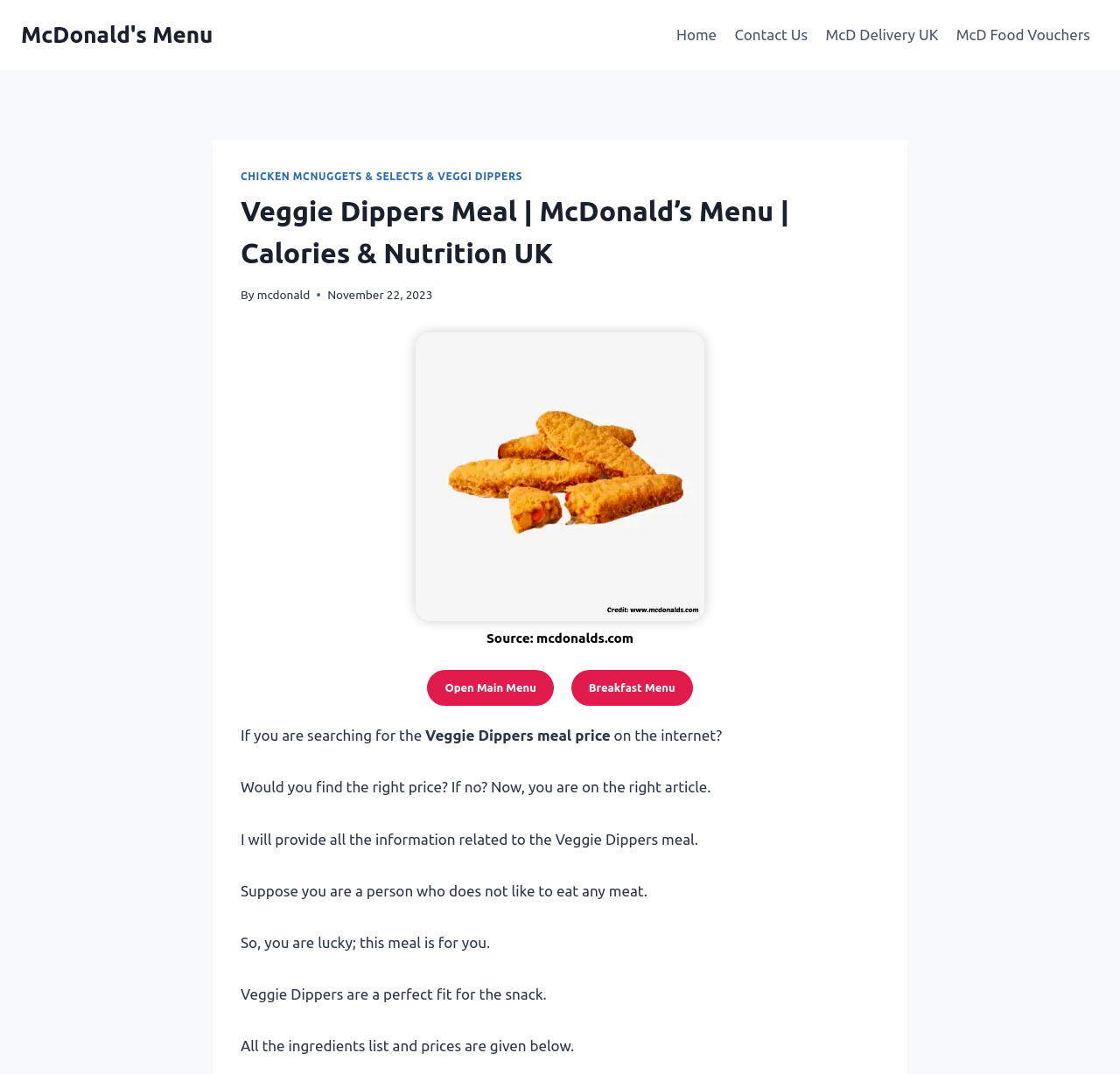What is the main title displayed on this webpage?

Veggie Dippers Meal | McDonald’s Menu | Calories & Nutrition UK